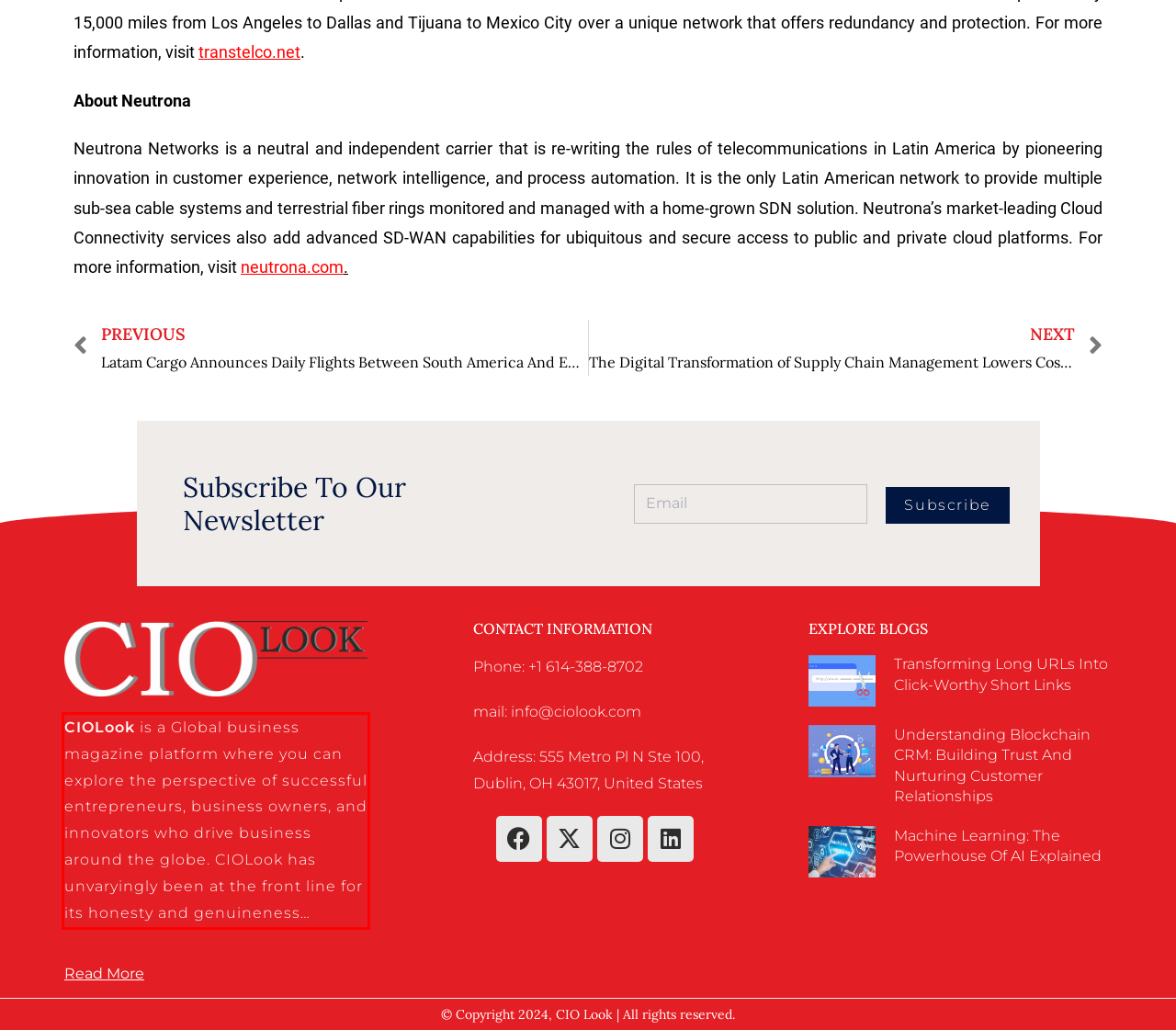You are provided with a screenshot of a webpage featuring a red rectangle bounding box. Extract the text content within this red bounding box using OCR.

CIOLook is a Global business magazine platform where you can explore the perspective of successful entrepreneurs, business owners, and innovators who drive business around the globe. CIOLook has unvaryingly been at the front line for its honesty and genuineness…